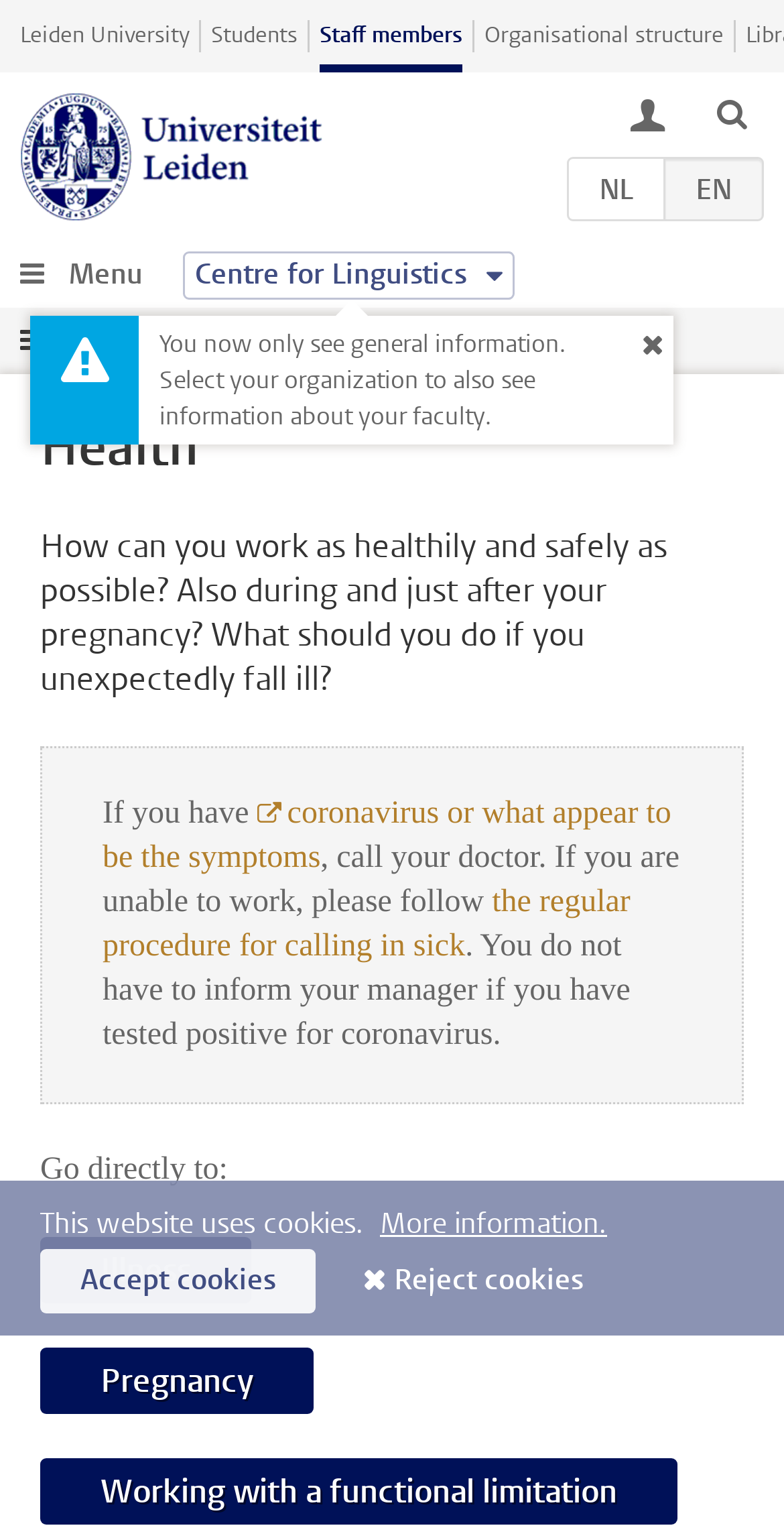Can you specify the bounding box coordinates of the area that needs to be clicked to fulfill the following instruction: "Check the news about 'porter groves'"?

None